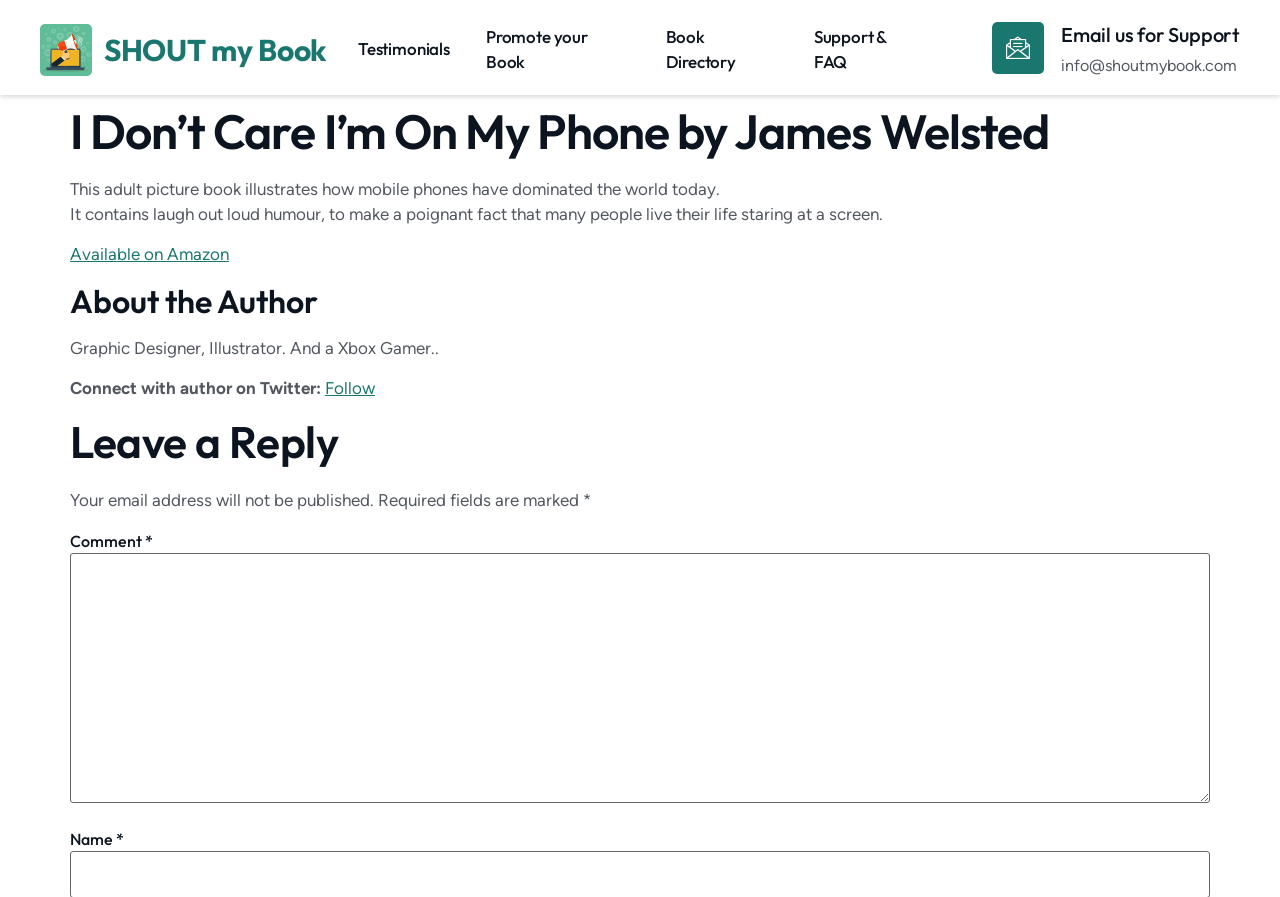Locate the bounding box coordinates of the clickable element to fulfill the following instruction: "Leave a comment". Provide the coordinates as four float numbers between 0 and 1 in the format [left, top, right, bottom].

[0.055, 0.617, 0.945, 0.895]